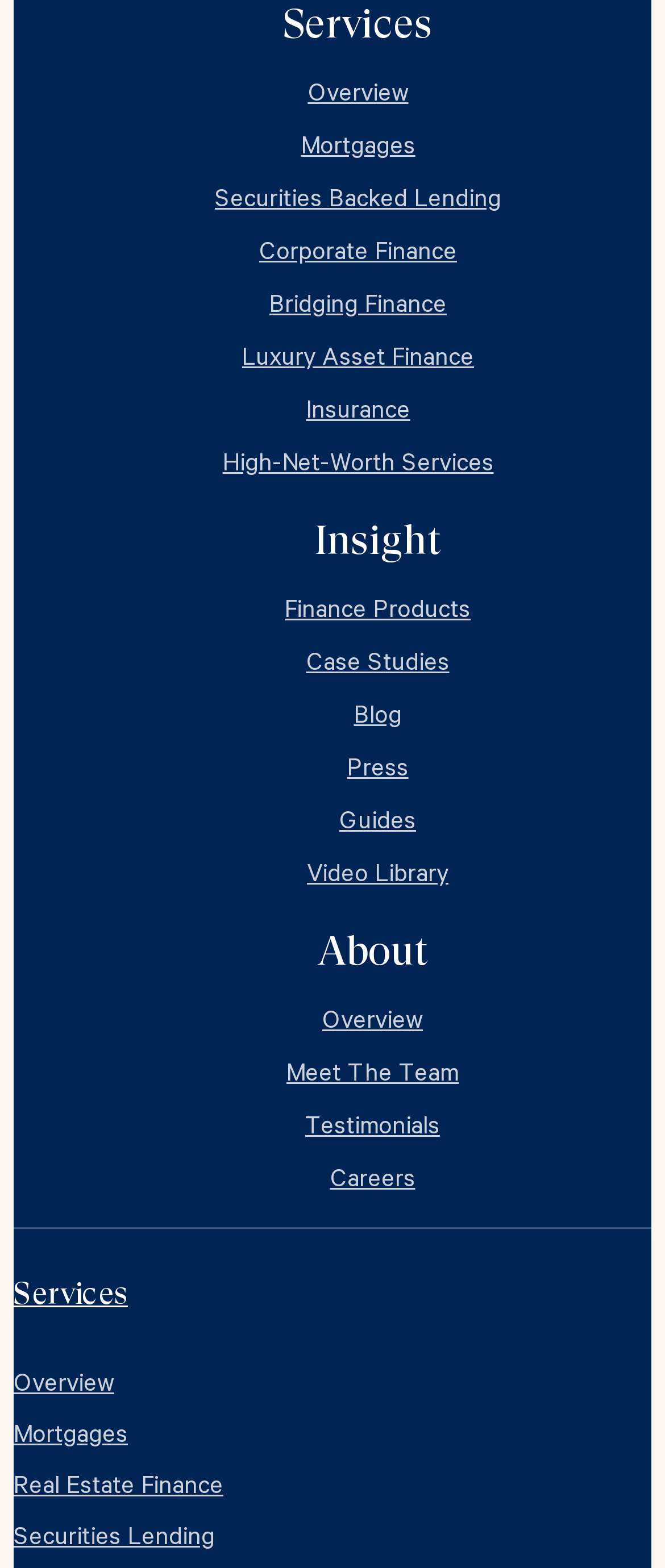Find the bounding box of the web element that fits this description: "Mortgages".

[0.453, 0.087, 0.624, 0.104]